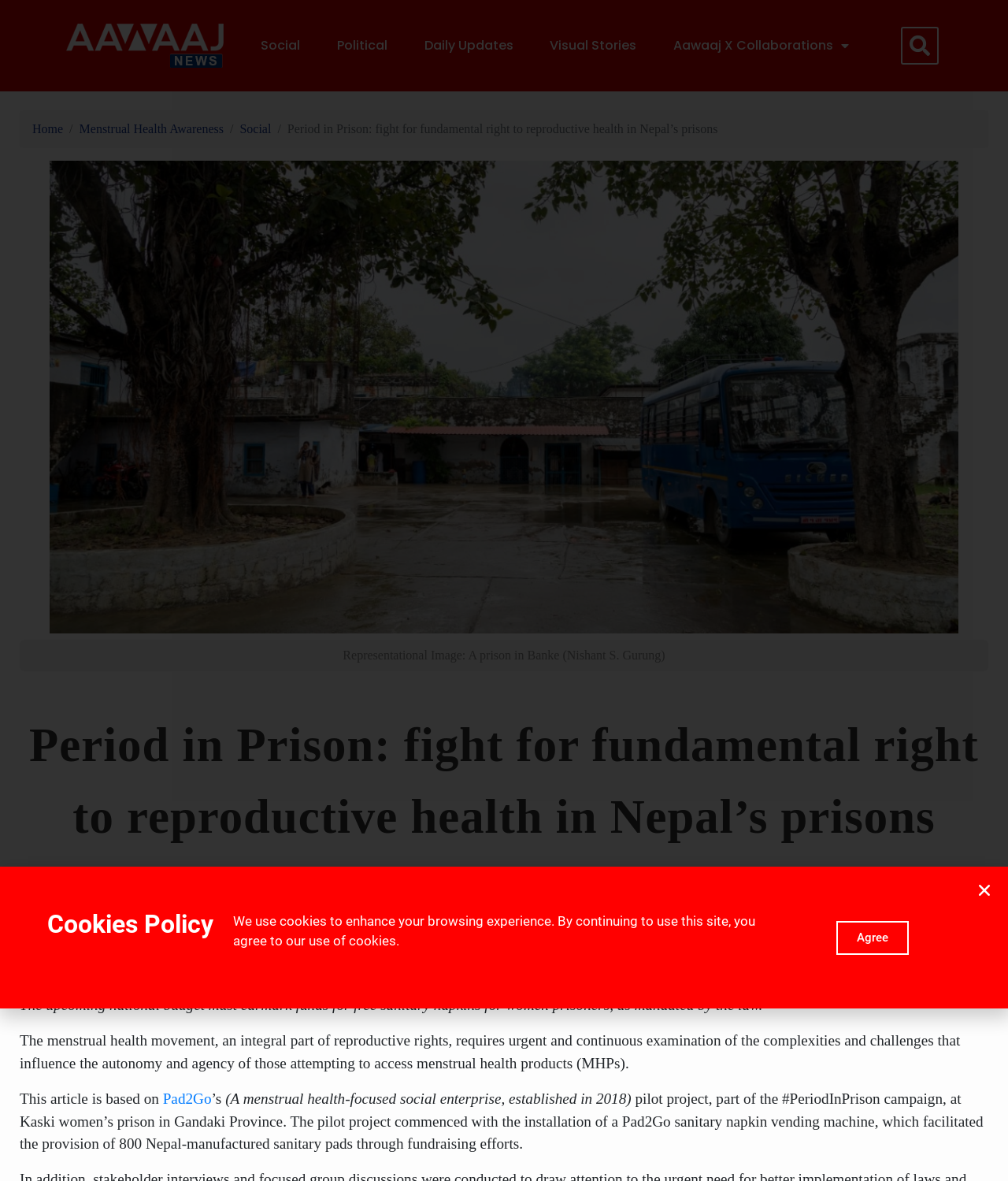Who are the authors of the opinion article?
Using the details shown in the screenshot, provide a comprehensive answer to the question.

The authors of the opinion article are mentioned in the text as 'Opinion by Jesselina Rana & Alina Pandey', which indicates that they are the writers of the article.